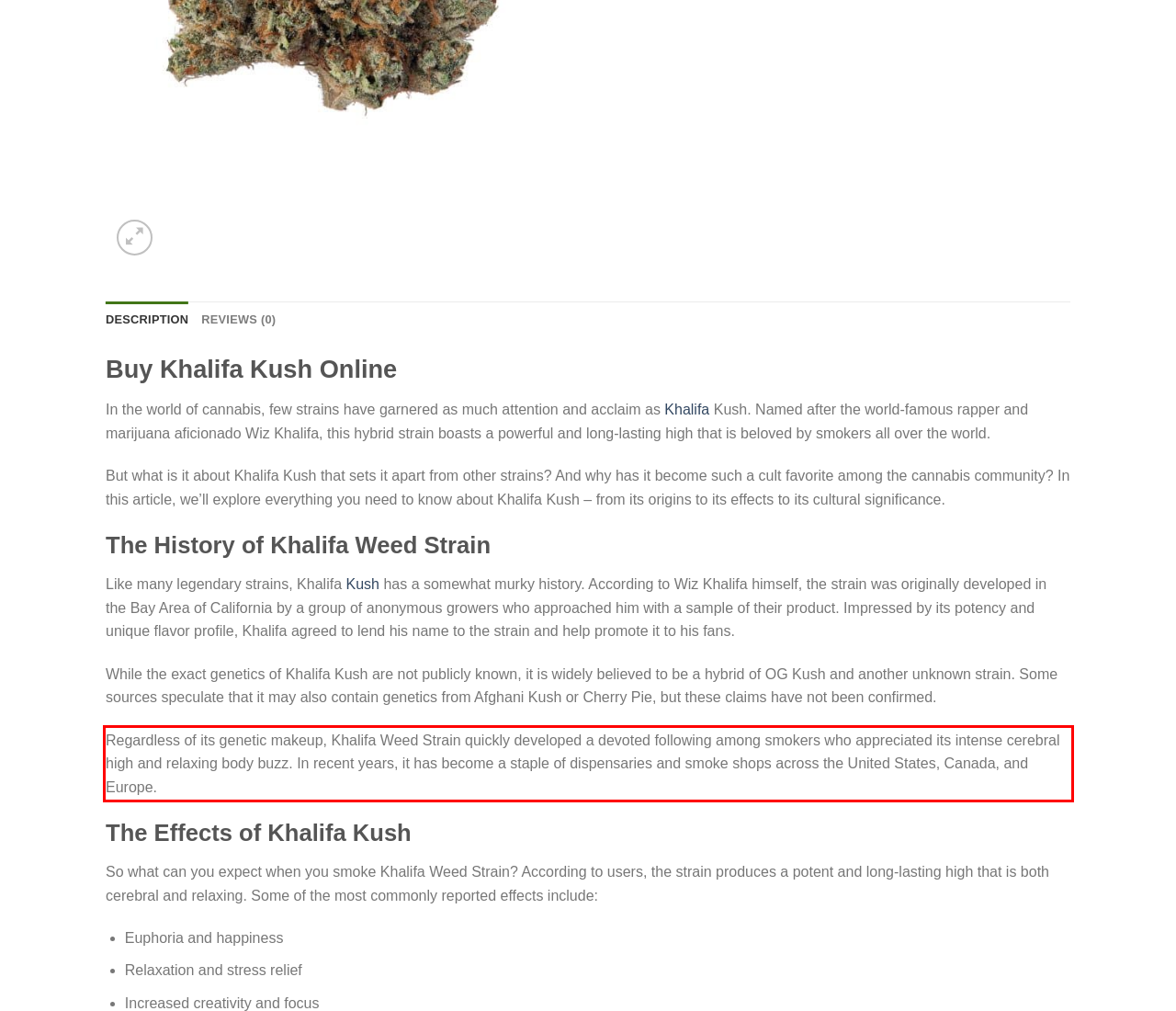Please look at the webpage screenshot and extract the text enclosed by the red bounding box.

Regardless of its genetic makeup, Khalifa Weed Strain quickly developed a devoted following among smokers who appreciated its intense cerebral high and relaxing body buzz. In recent years, it has become a staple of dispensaries and smoke shops across the United States, Canada, and Europe.